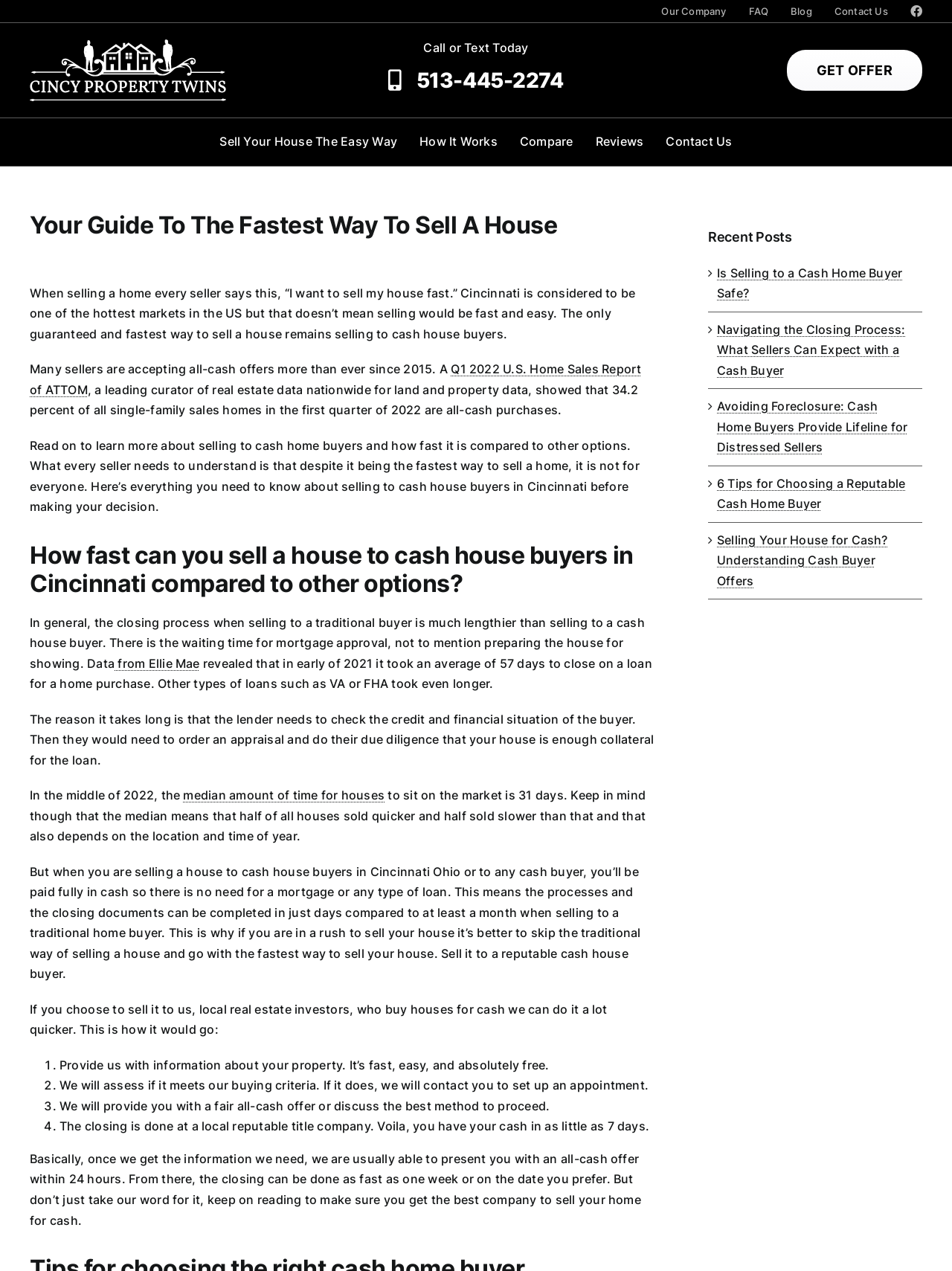Please specify the bounding box coordinates of the element that should be clicked to execute the given instruction: 'Click 'GET OFFER''. Ensure the coordinates are four float numbers between 0 and 1, expressed as [left, top, right, bottom].

[0.826, 0.039, 0.969, 0.071]